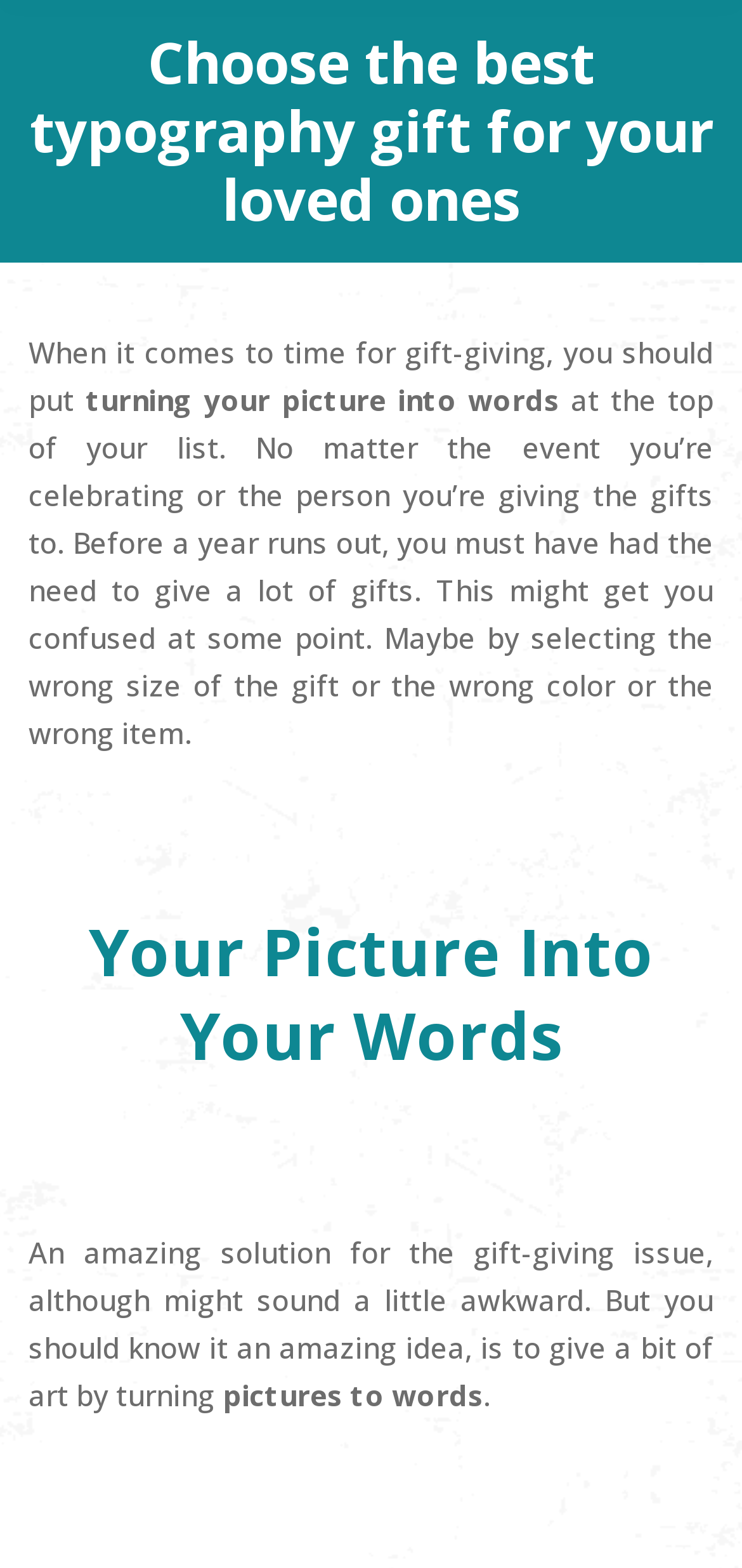What is the gift-giving solution mentioned?
Provide a detailed answer to the question using information from the image.

The solution is mentioned in the text as 'an amazing solution for the gift-giving issue' and is described as 'turning your picture into words'.